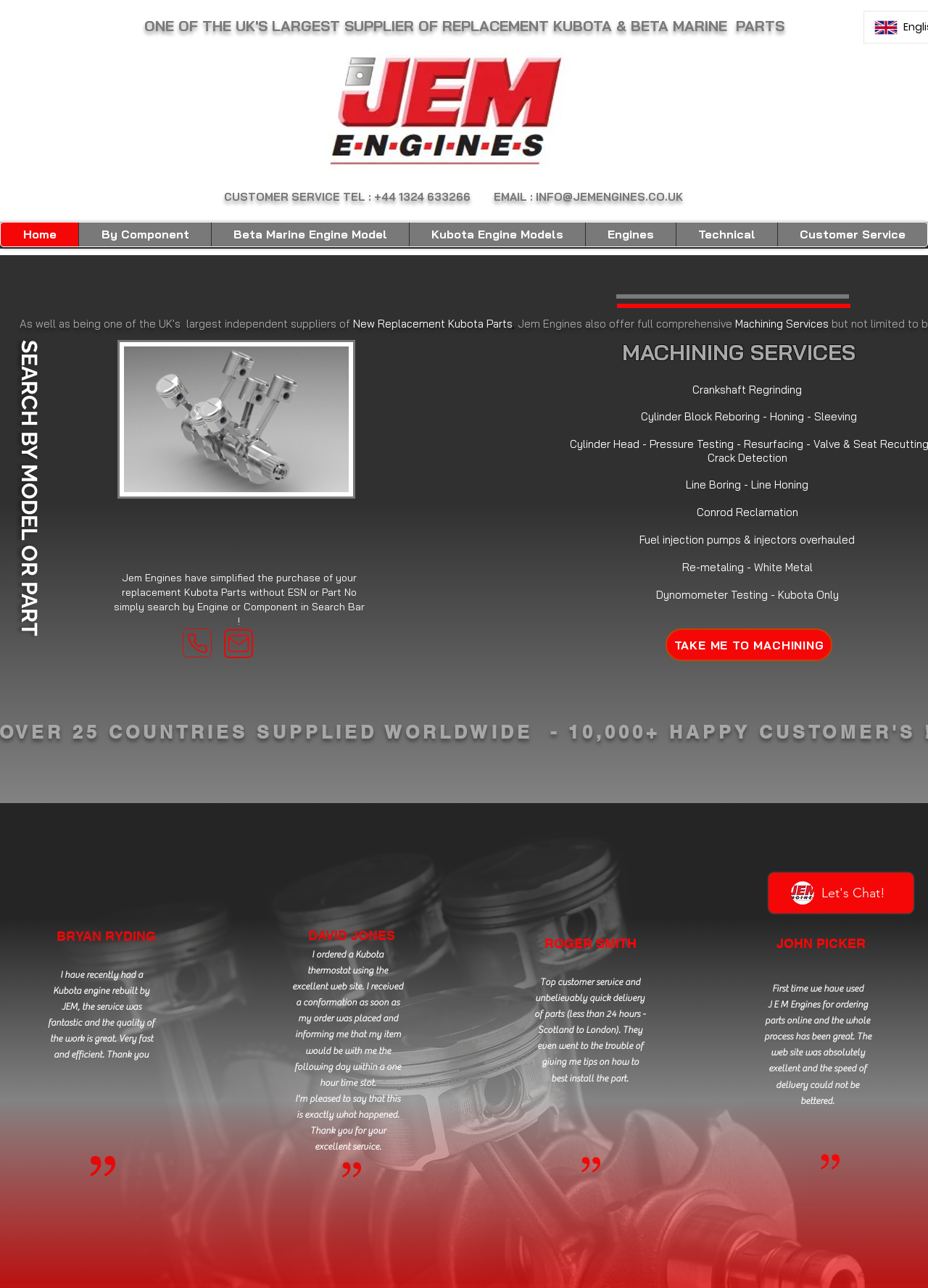Using the provided element description, identify the bounding box coordinates as (top-left x, top-left y, bottom-right x, bottom-right y). Ensure all values are between 0 and 1. Description: Kubota Engine Models

[0.441, 0.173, 0.63, 0.191]